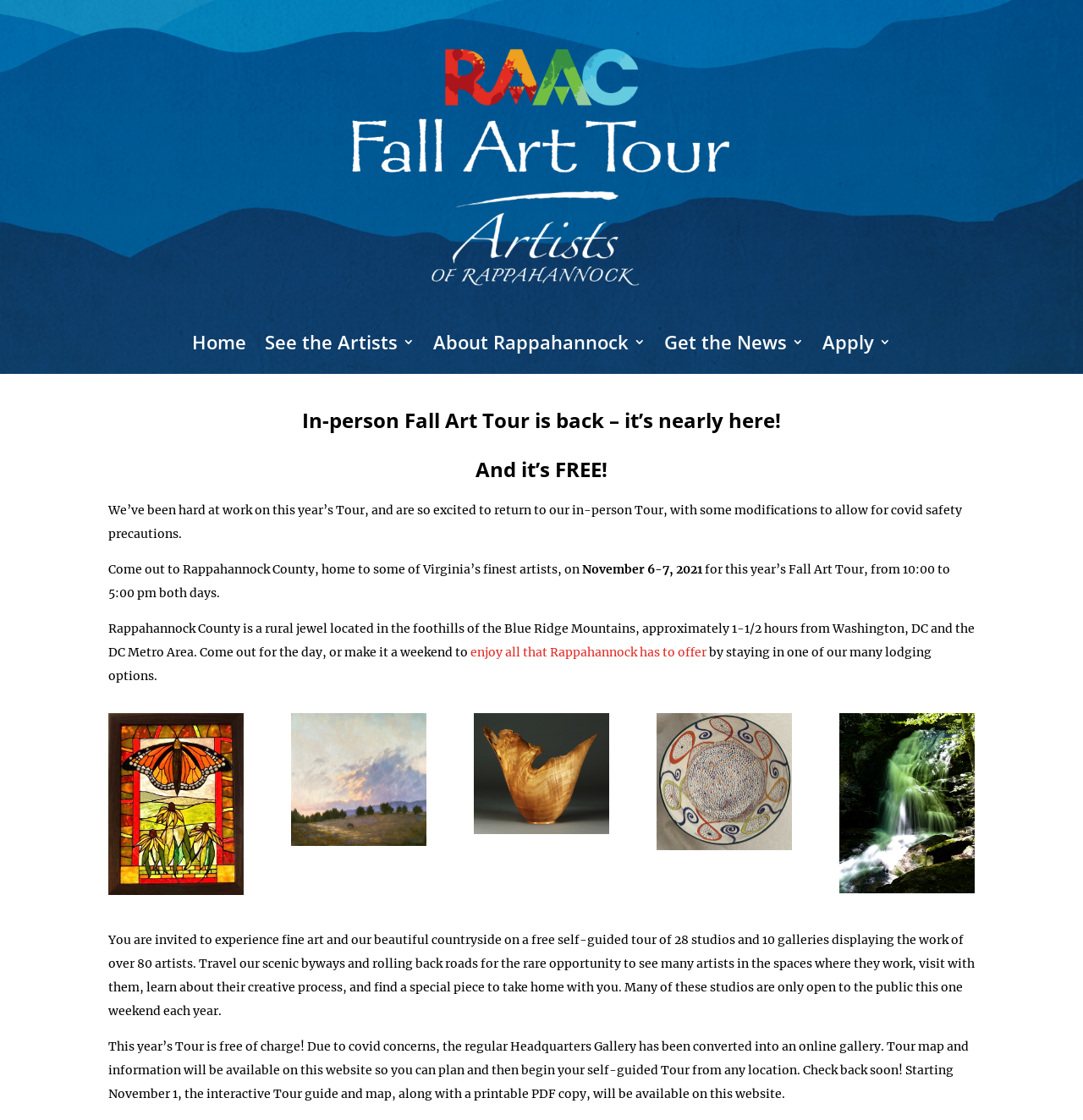How many studios and galleries are participating in the tour?
Please provide a detailed and comprehensive answer to the question.

I found the number of studios and galleries participating in the tour by reading the text content of the webpage, specifically the sentence 'You are invited to experience fine art and our beautiful countryside on a free self-guided tour of 28 studios and 10 galleries...' which provides the information.